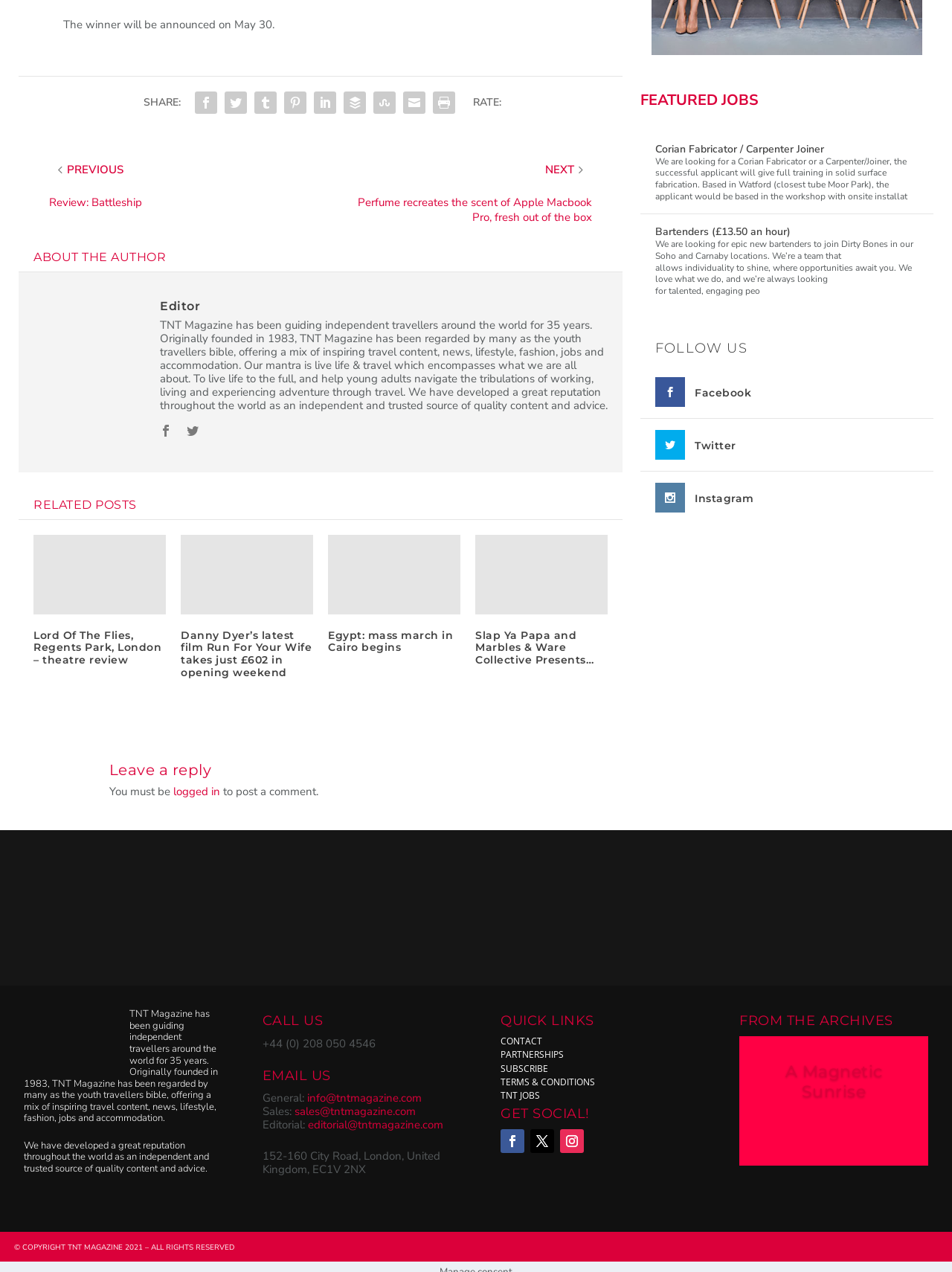Please indicate the bounding box coordinates of the element's region to be clicked to achieve the instruction: "Apply for job 'Corian Fabricator / Carpenter Joiner'". Provide the coordinates as four float numbers between 0 and 1, i.e., [left, top, right, bottom].

[0.688, 0.103, 0.866, 0.114]